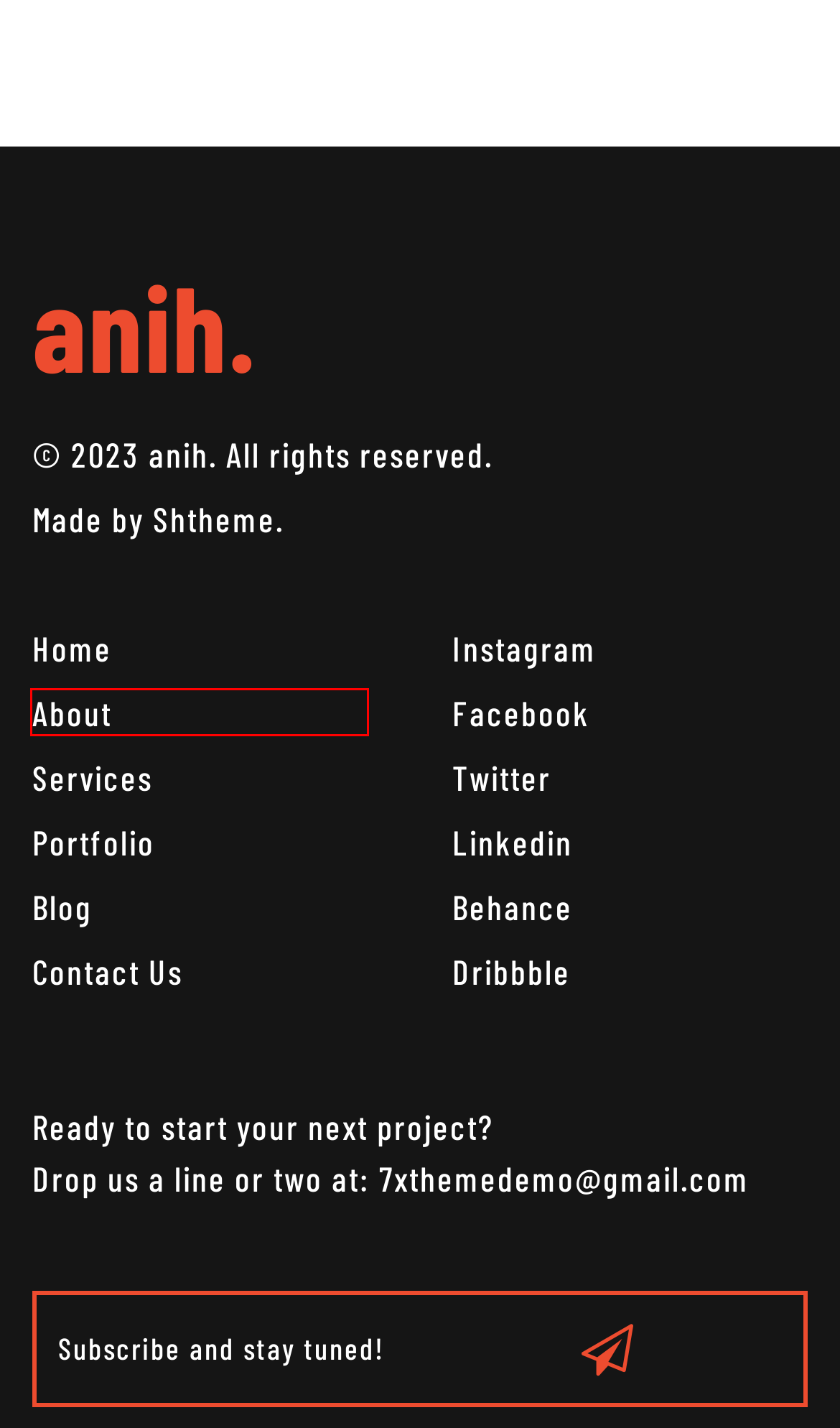A screenshot of a webpage is given, featuring a red bounding box around a UI element. Please choose the webpage description that best aligns with the new webpage after clicking the element in the bounding box. These are the descriptions:
A. Portfolio Grid 3 Column – Anih
B. FAQ Page – Anih
C. About 1 – Anih
D. Dribbble - Discover the World’s Top Designers & Creative Professionals
E. 领英企业服务
F. Contact Us – Anih
G. Blog – Anih
H. Services 1 – Anih

C